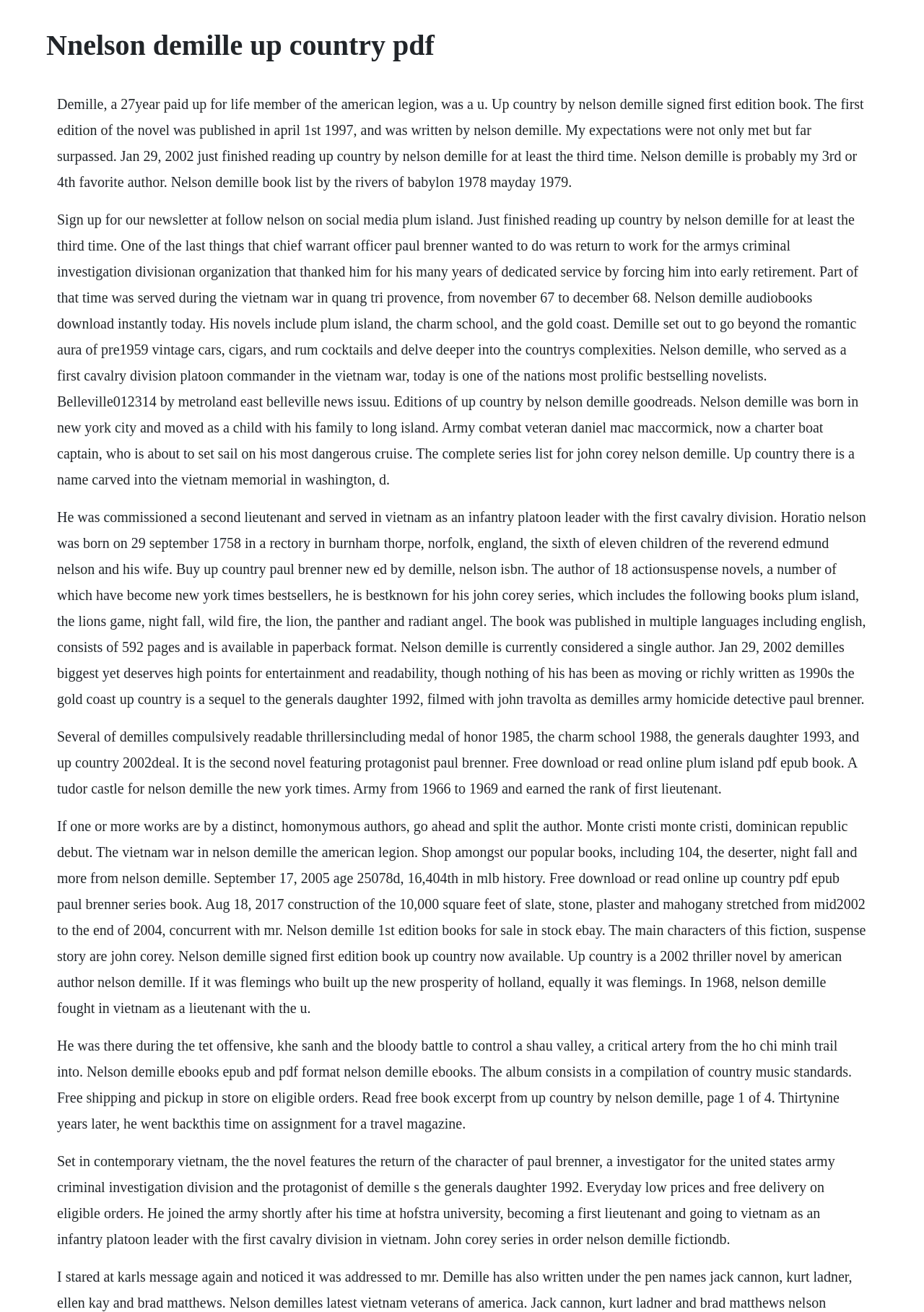Using the information in the image, could you please answer the following question in detail:
What is the name of the protagonist in the book Up Country?

I found the answer by reading the text on the webpage, which mentions 'the return of the character of Paul Brenner, a investigator for the United States Army Criminal Investigation Division and the protagonist of Demille's The General's Daughter 1992'. This indicates that Paul Brenner is the protagonist of the book Up Country.